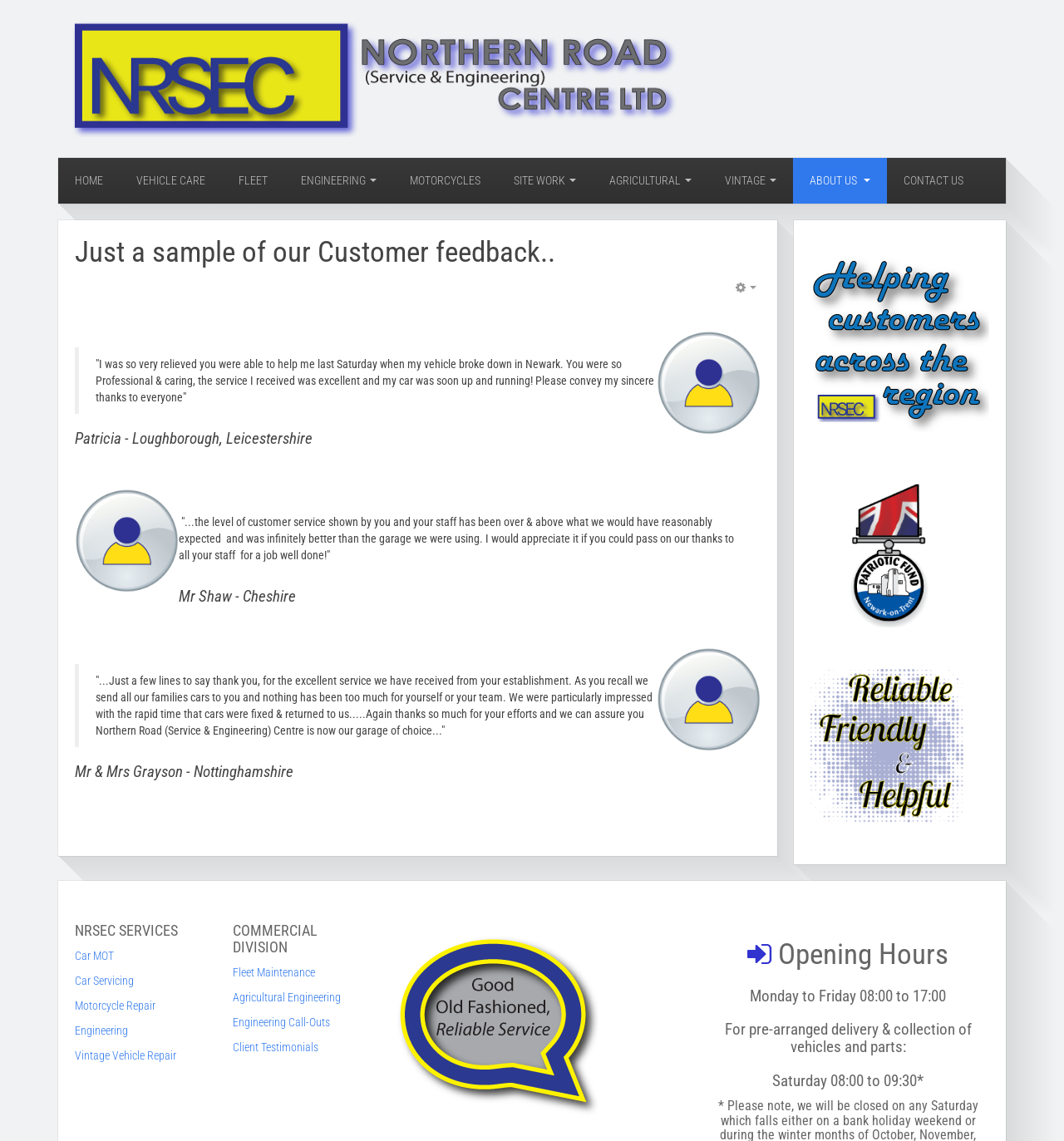Determine the bounding box coordinates for the area that needs to be clicked to fulfill this task: "Check Opening Hours". The coordinates must be given as four float numbers between 0 and 1, i.e., [left, top, right, bottom].

[0.664, 0.823, 0.93, 0.851]